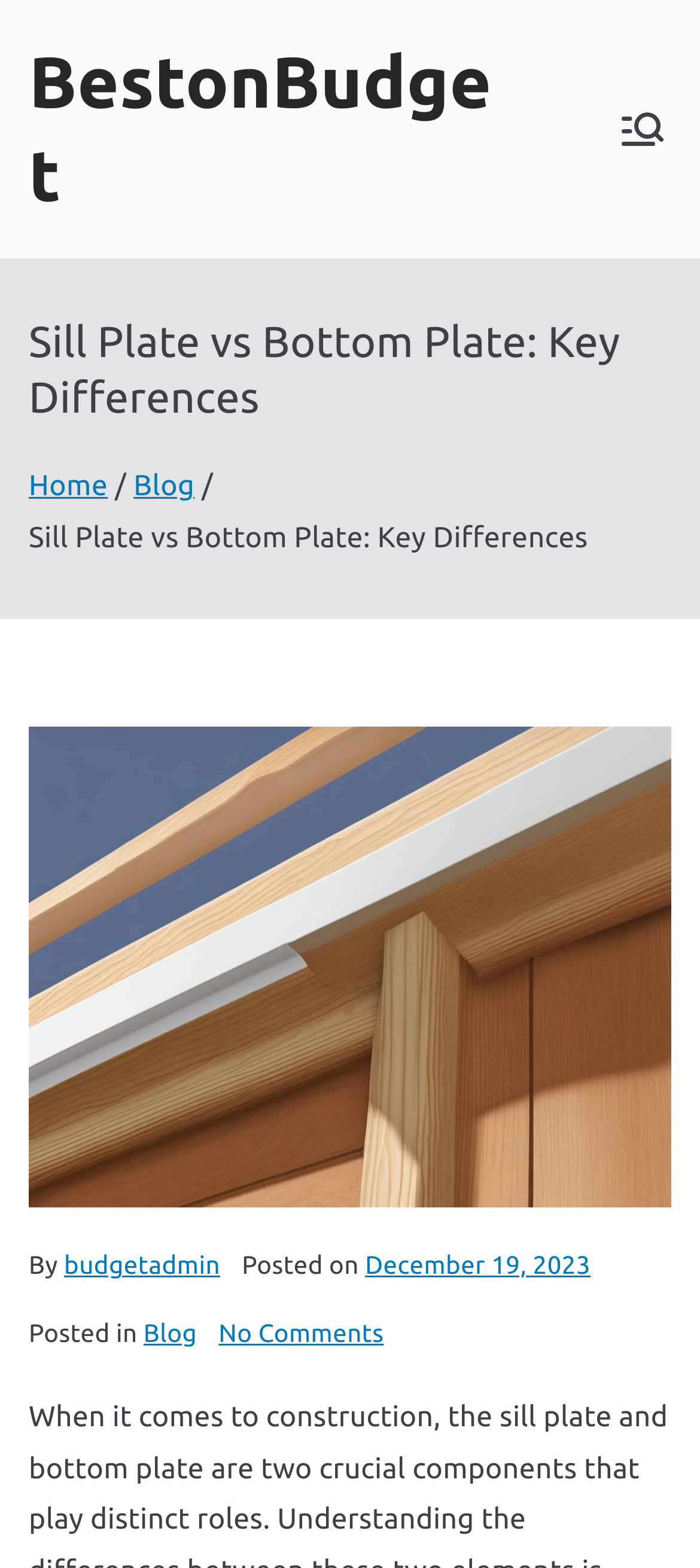Please identify the bounding box coordinates of the clickable area that will allow you to execute the instruction: "Click on the 'BestonBudget' link".

[0.041, 0.026, 0.702, 0.137]